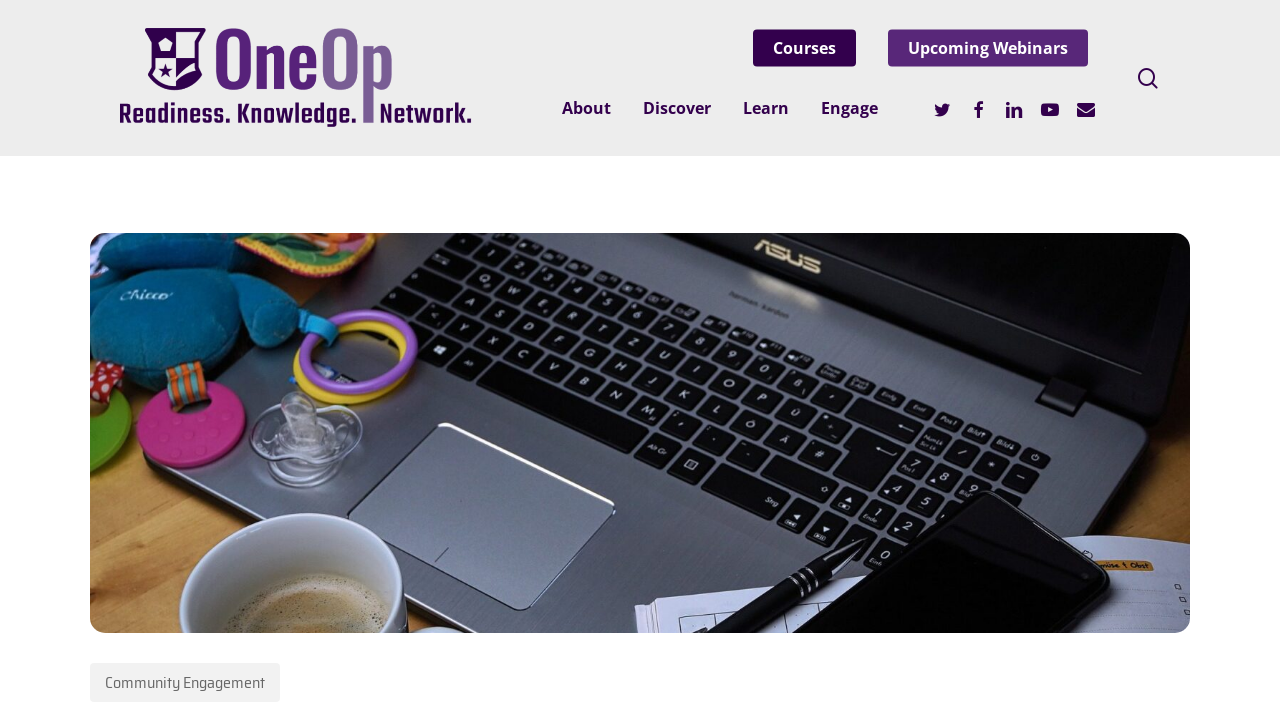Please identify the bounding box coordinates for the region that you need to click to follow this instruction: "view upcoming webinars".

[0.694, 0.053, 0.85, 0.081]